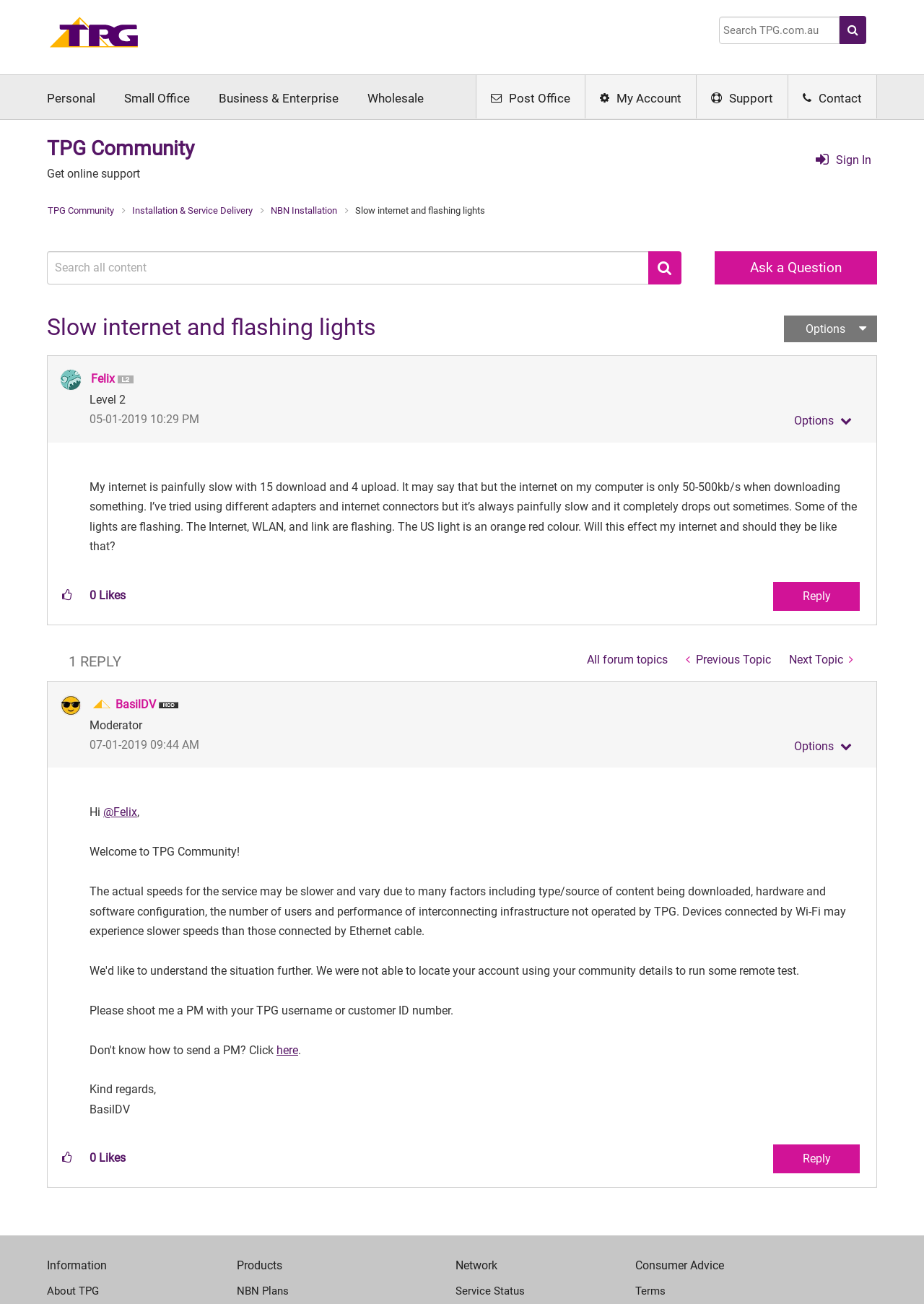How many replies are there to the original post?
Use the information from the image to give a detailed answer to the question.

There is one reply to the original post, as indicated by the '1 REPLY' text at the bottom of the webpage.